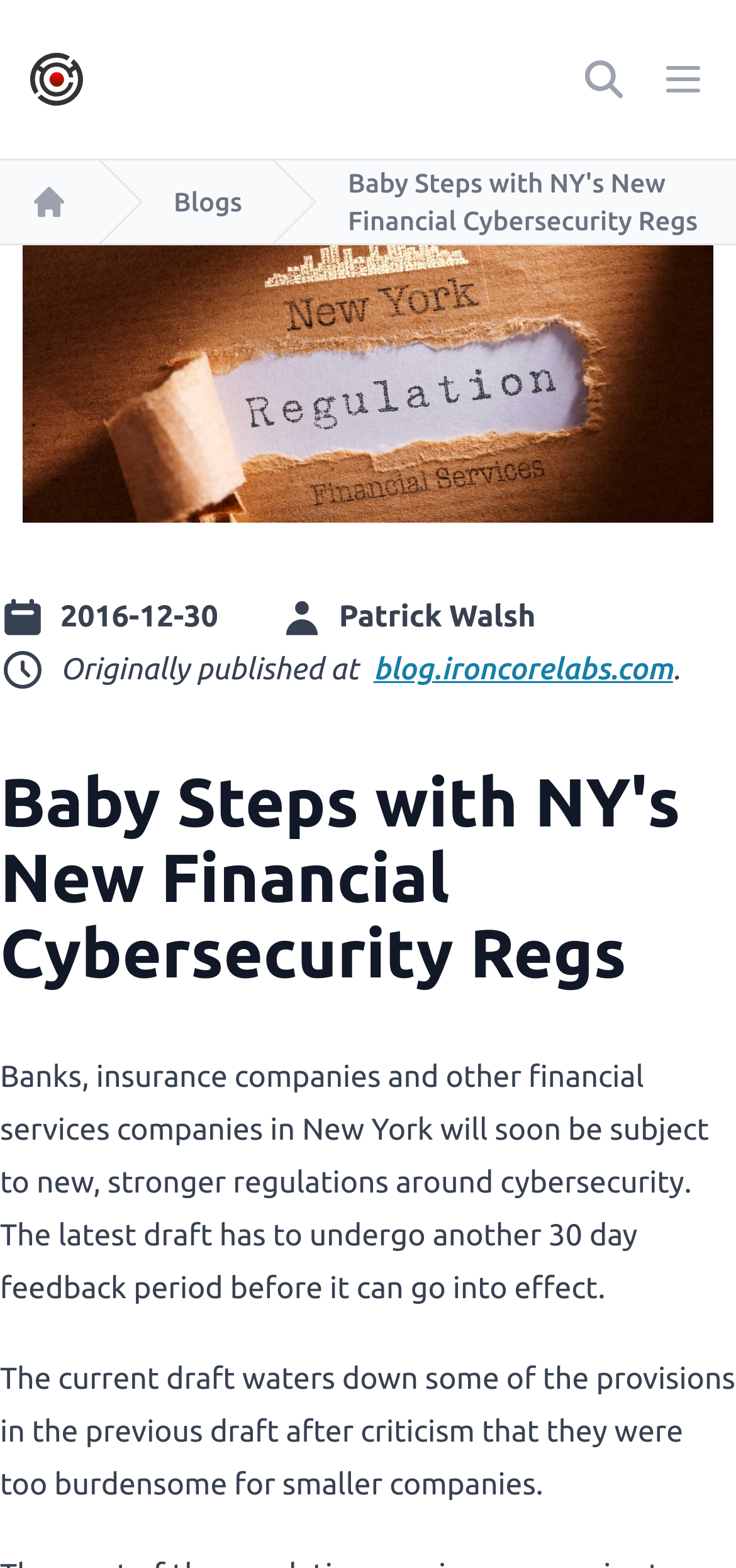Who is the author of the blog post? Refer to the image and provide a one-word or short phrase answer.

Patrick Walsh